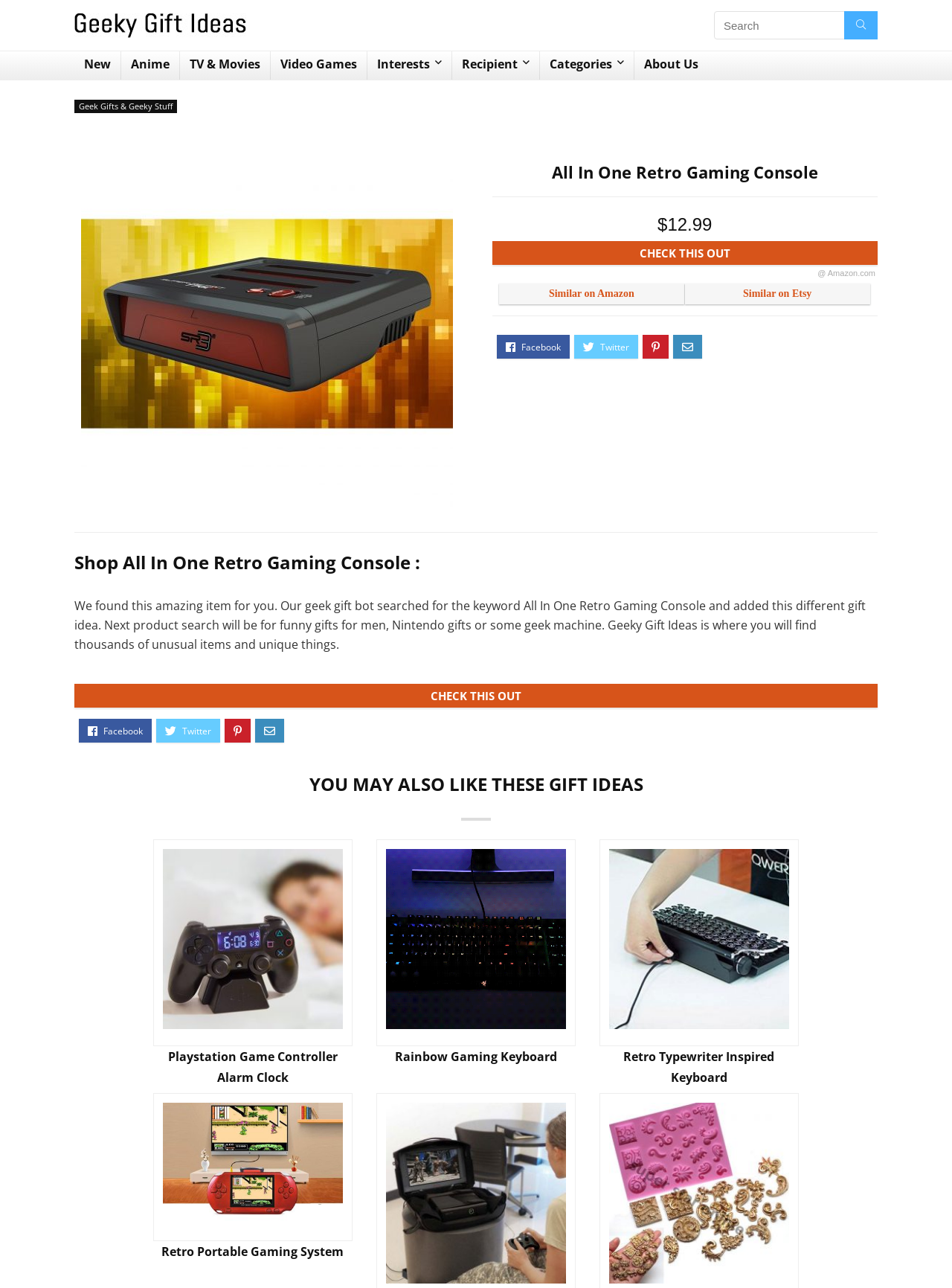Locate the bounding box coordinates of the segment that needs to be clicked to meet this instruction: "Explore similar products on Amazon".

[0.577, 0.224, 0.666, 0.232]